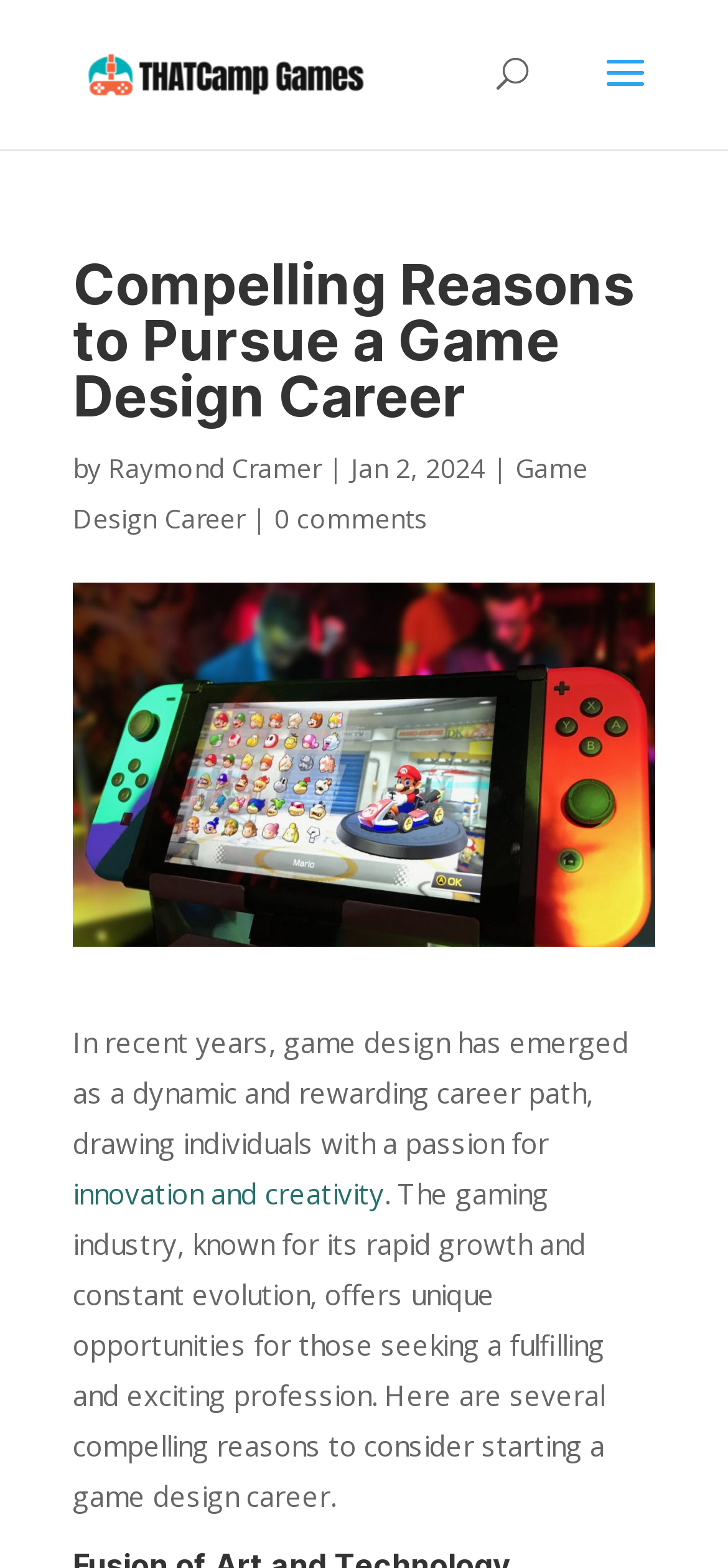Examine the image carefully and respond to the question with a detailed answer: 
What is the date of the article?

The date of the article can be found by looking at the text next to the author's name, which is 'Jan 2, 2024'.